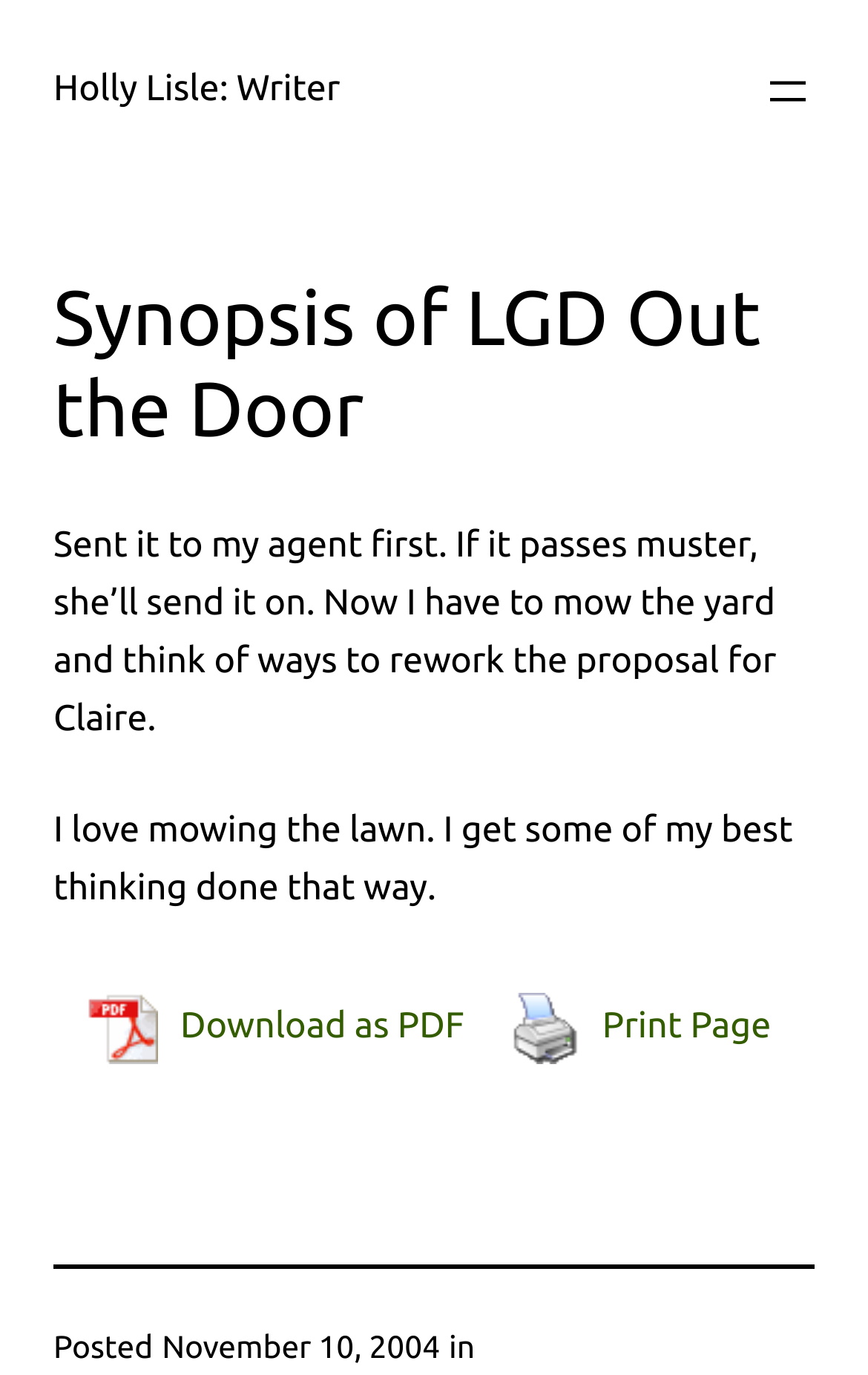Using the element description Print Page, predict the bounding box coordinates for the UI element. Provide the coordinates in (top-left x, top-left y, bottom-right x, bottom-right y) format with values ranging from 0 to 1.

[0.56, 0.715, 0.914, 0.783]